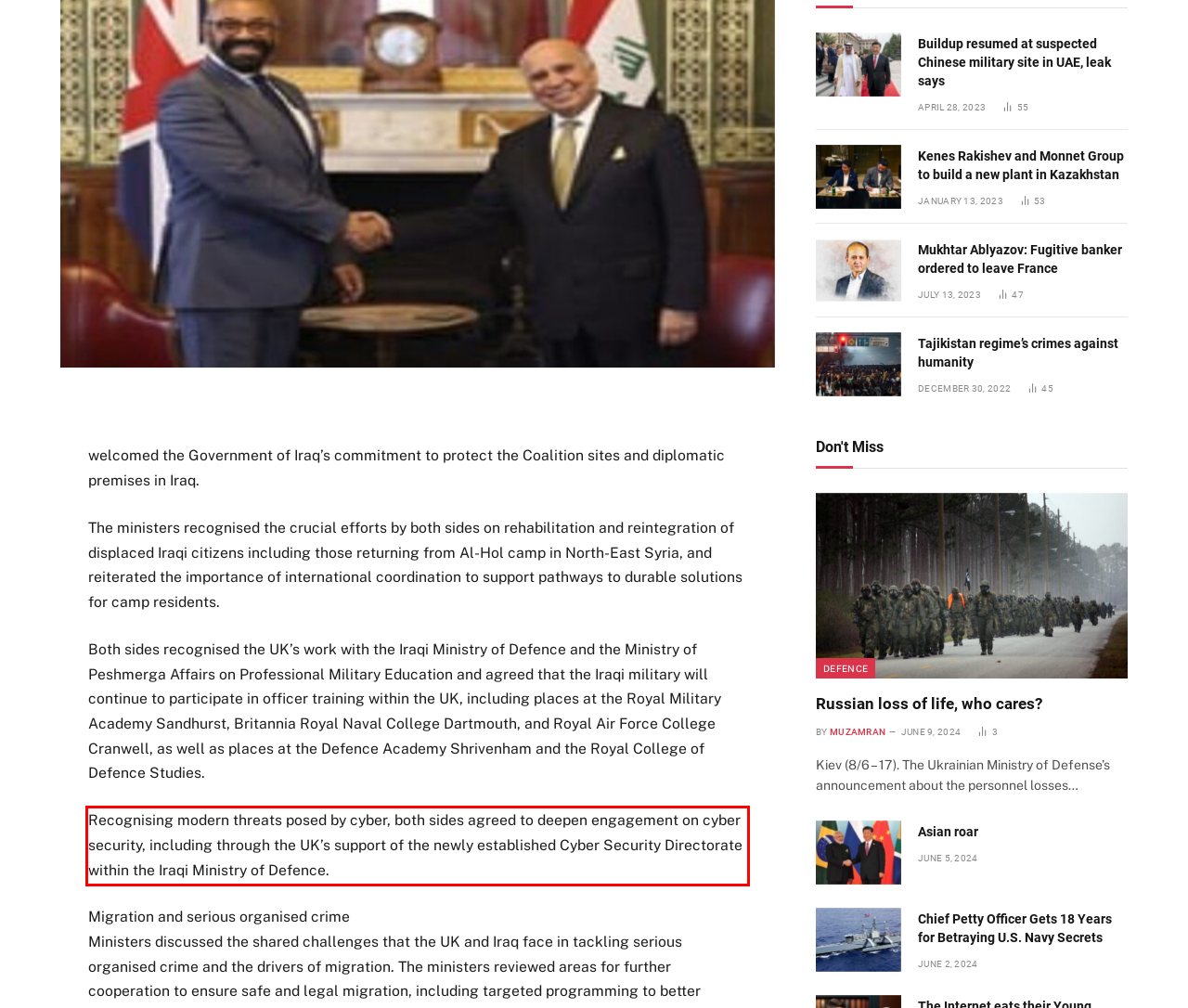Please identify and extract the text content from the UI element encased in a red bounding box on the provided webpage screenshot.

Recognising modern threats posed by cyber, both sides agreed to deepen engagement on cyber security, including through the UK’s support of the newly established Cyber Security Directorate within the Iraqi Ministry of Defence.